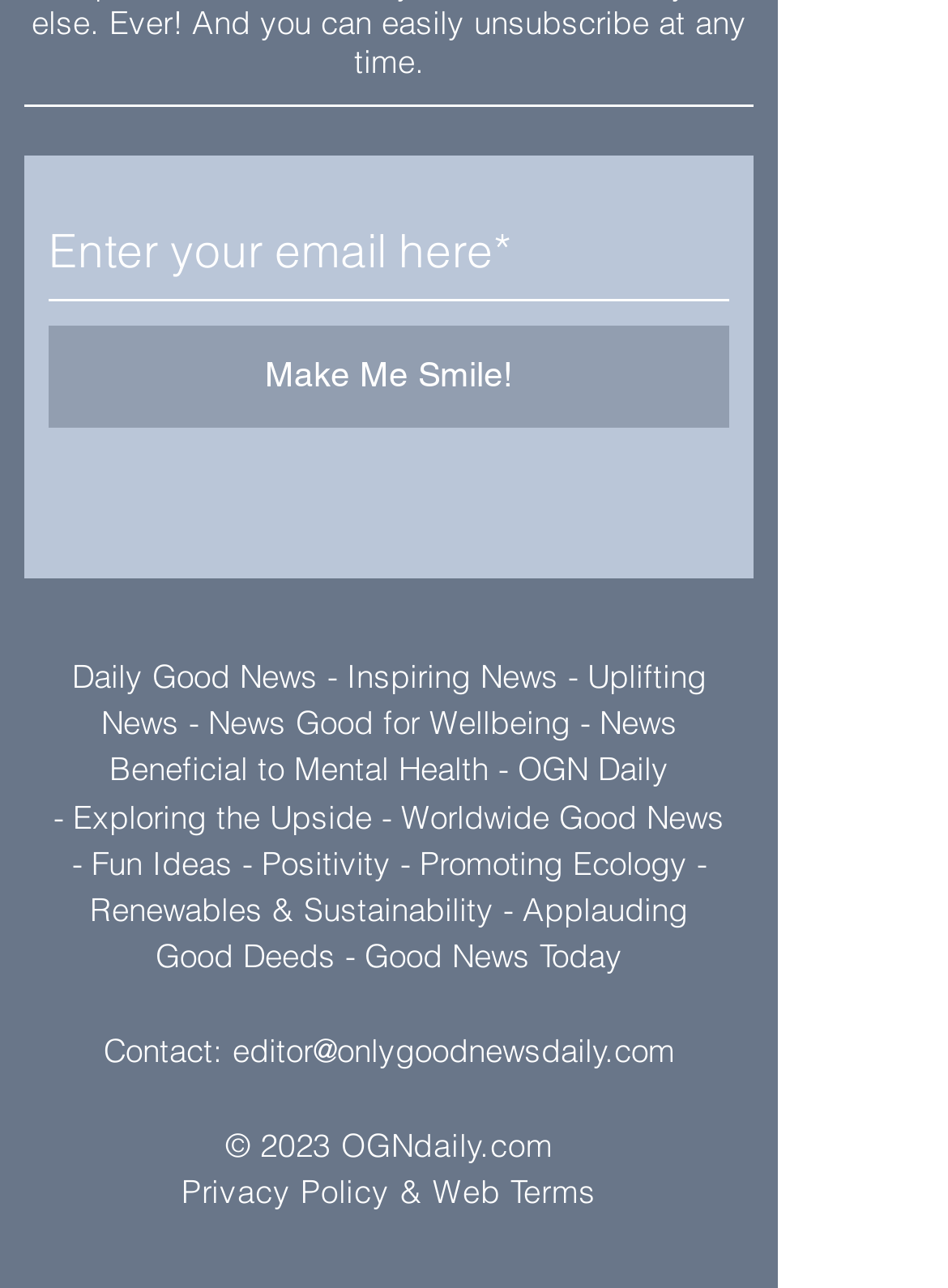Use a single word or phrase to answer the question: 
What is the button text?

Make Me Smile!